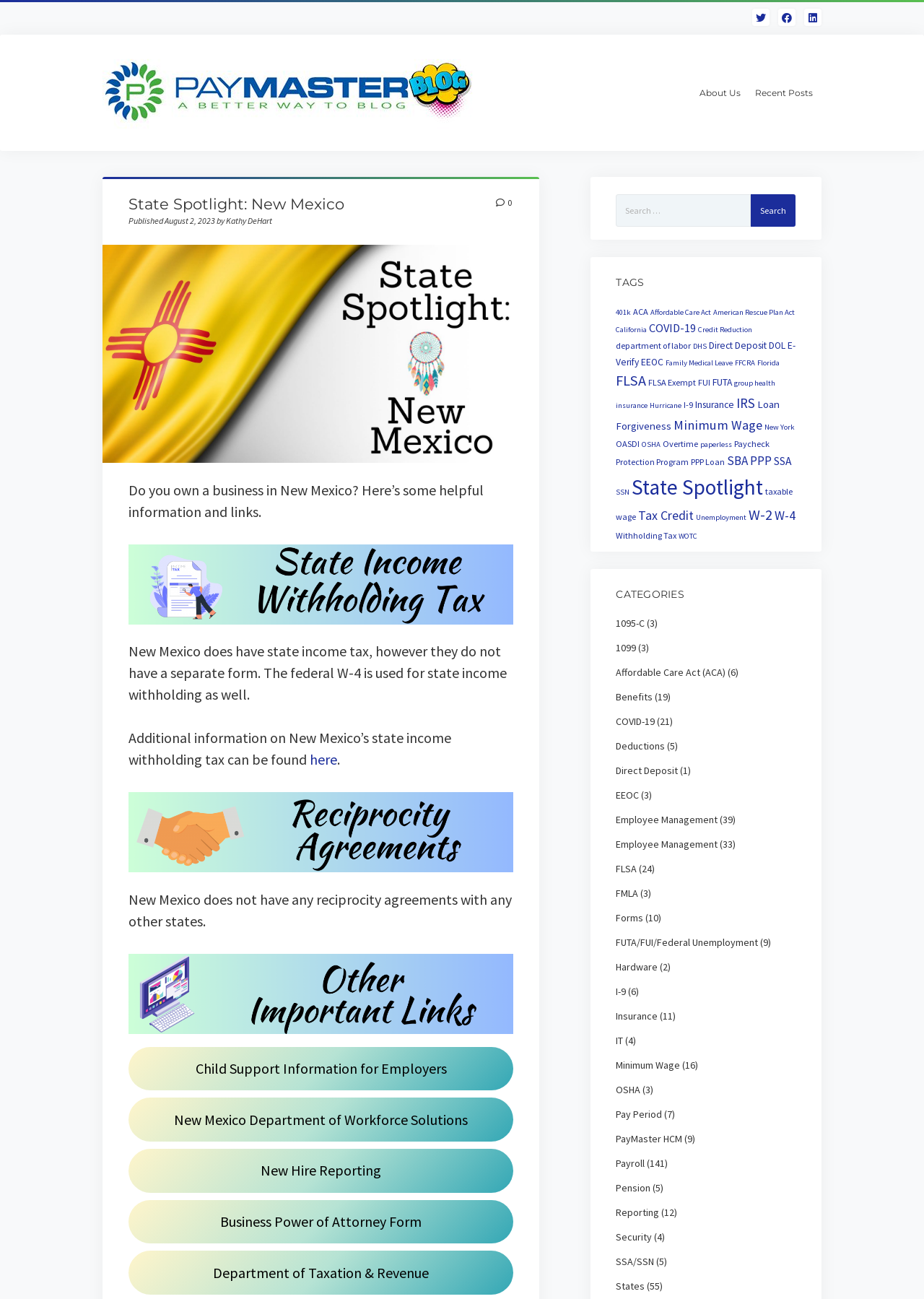Determine the bounding box coordinates for the clickable element to execute this instruction: "Read the recent posts". Provide the coordinates as four float numbers between 0 and 1, i.e., [left, top, right, bottom].

[0.808, 0.061, 0.889, 0.081]